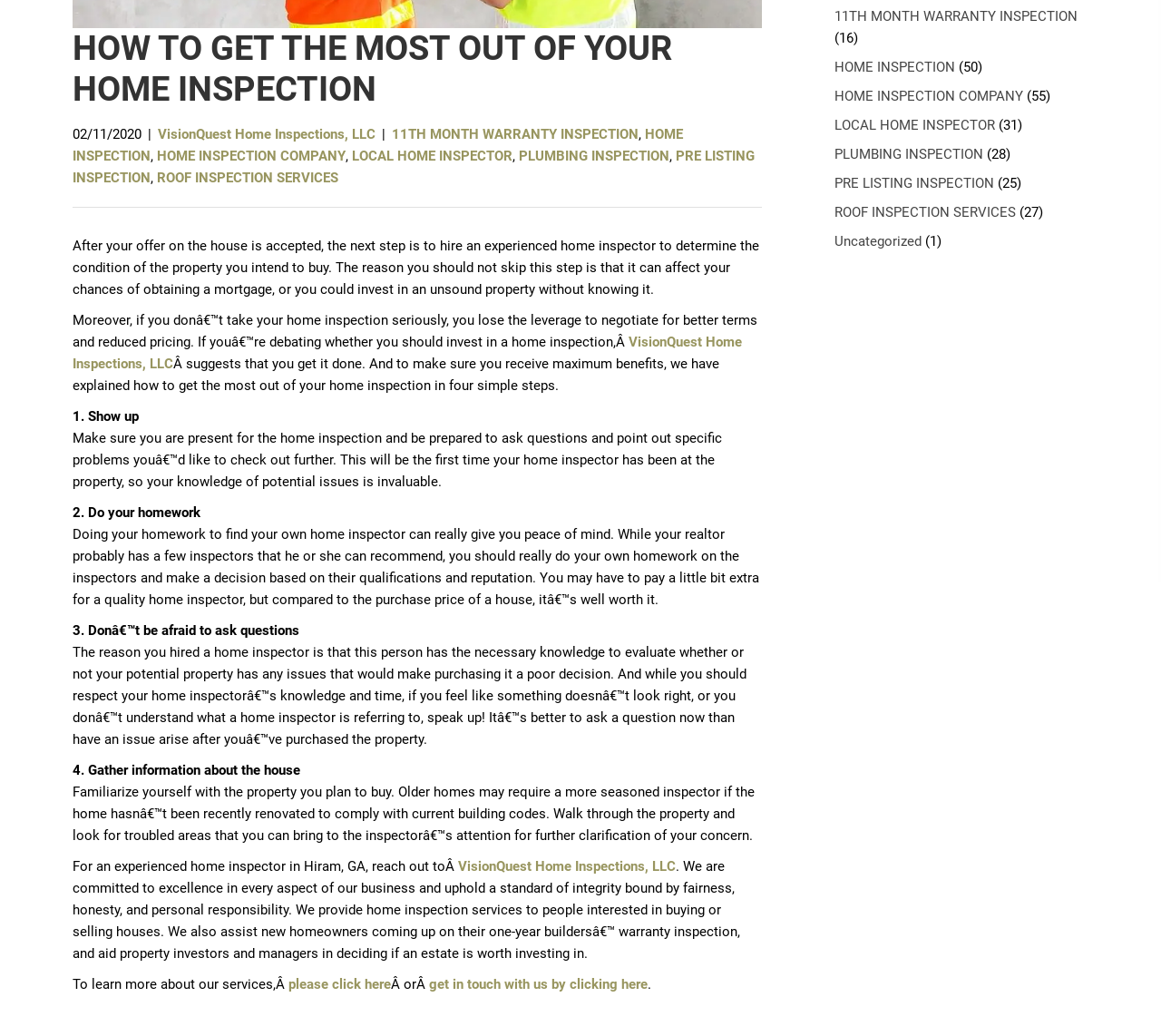Given the webpage screenshot and the description, determine the bounding box coordinates (top-left x, top-left y, bottom-right x, bottom-right y) that define the location of the UI element matching this description: VisionQuest Home Inspections, LLC

[0.062, 0.322, 0.639, 0.359]